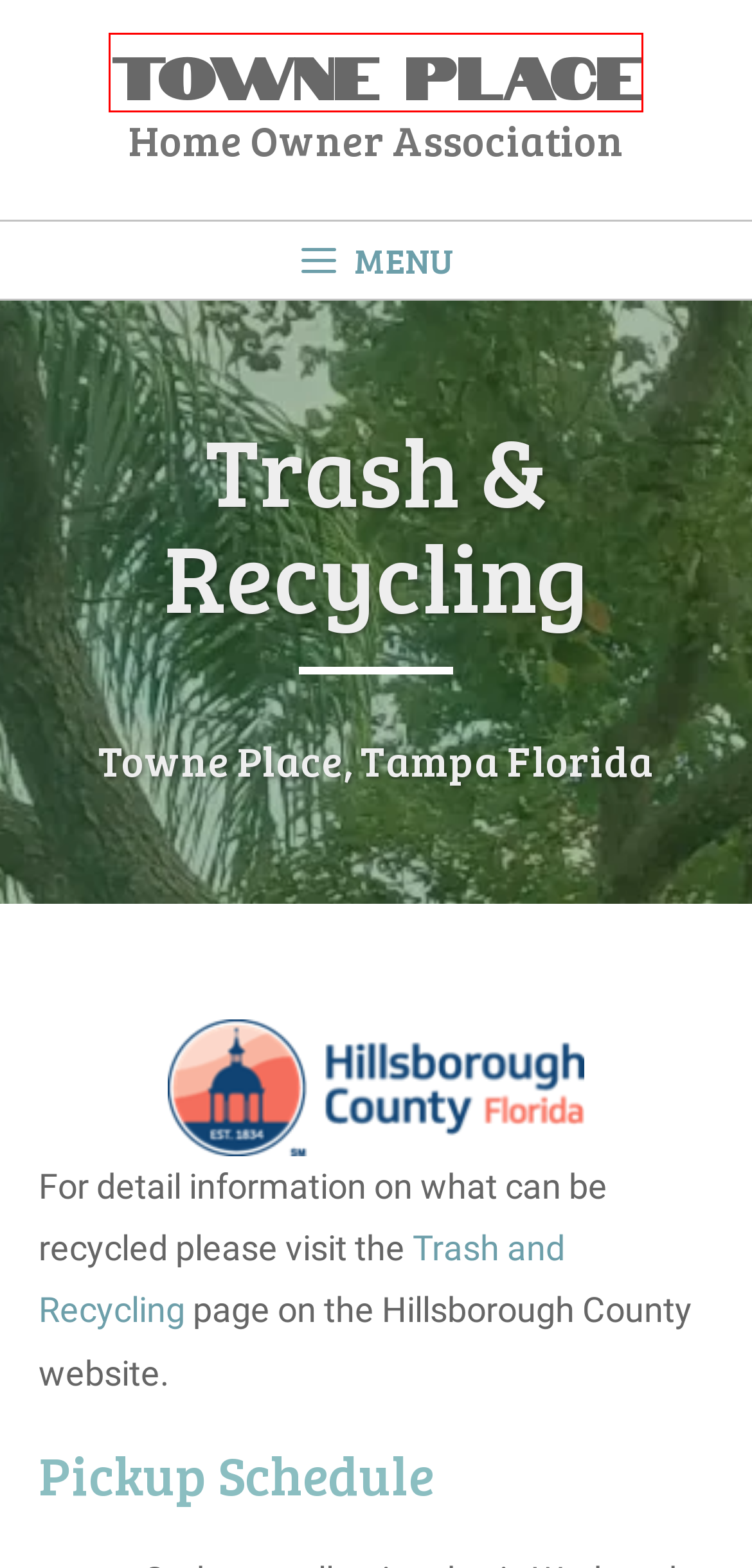Review the screenshot of a webpage that includes a red bounding box. Choose the webpage description that best matches the new webpage displayed after clicking the element within the bounding box. Here are the candidates:
A. What Can I Recycle? | Hillsborough County, FL
B. Towne Place
C. User Profile | Towne Place
D. HSNYC | Web Designer & Developer
E. Trash & Recycling | Hillsborough County, FL
F. Web Hosting For Your Purpose - DreamHost
G. Register | Towne Place
H. Privacy Policy | Towne Place

B